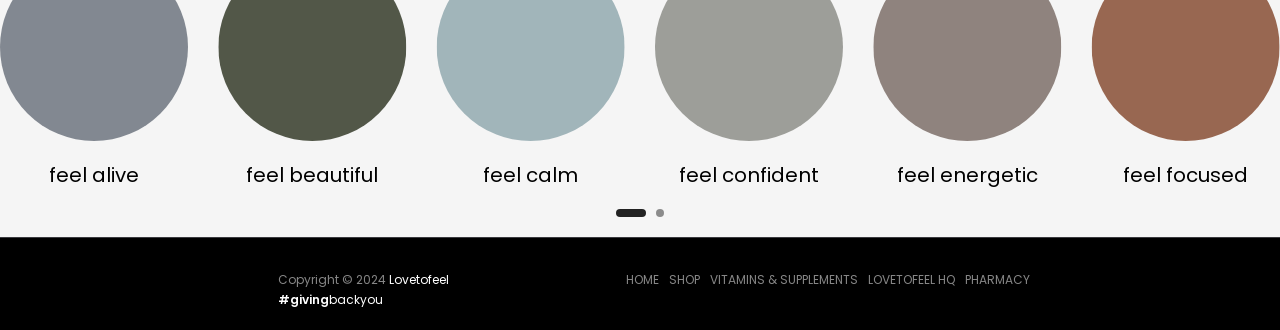Find the bounding box of the UI element described as follows: "VITAMINS & SUPPLEMENTS".

[0.555, 0.821, 0.671, 0.873]